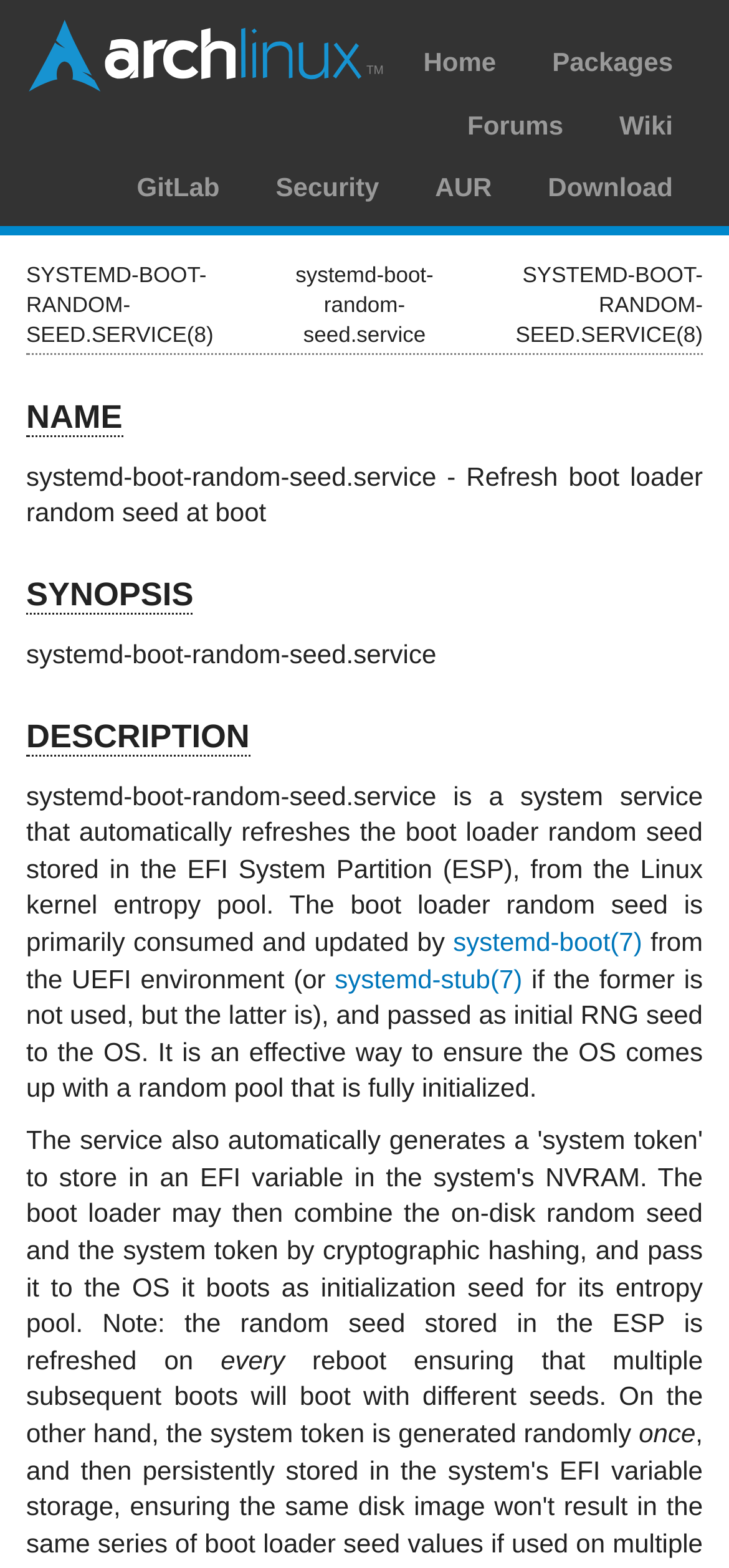Please provide a brief answer to the question using only one word or phrase: 
What is the purpose of the systemd-boot-random-seed.service?

Refresh boot loader random seed at boot